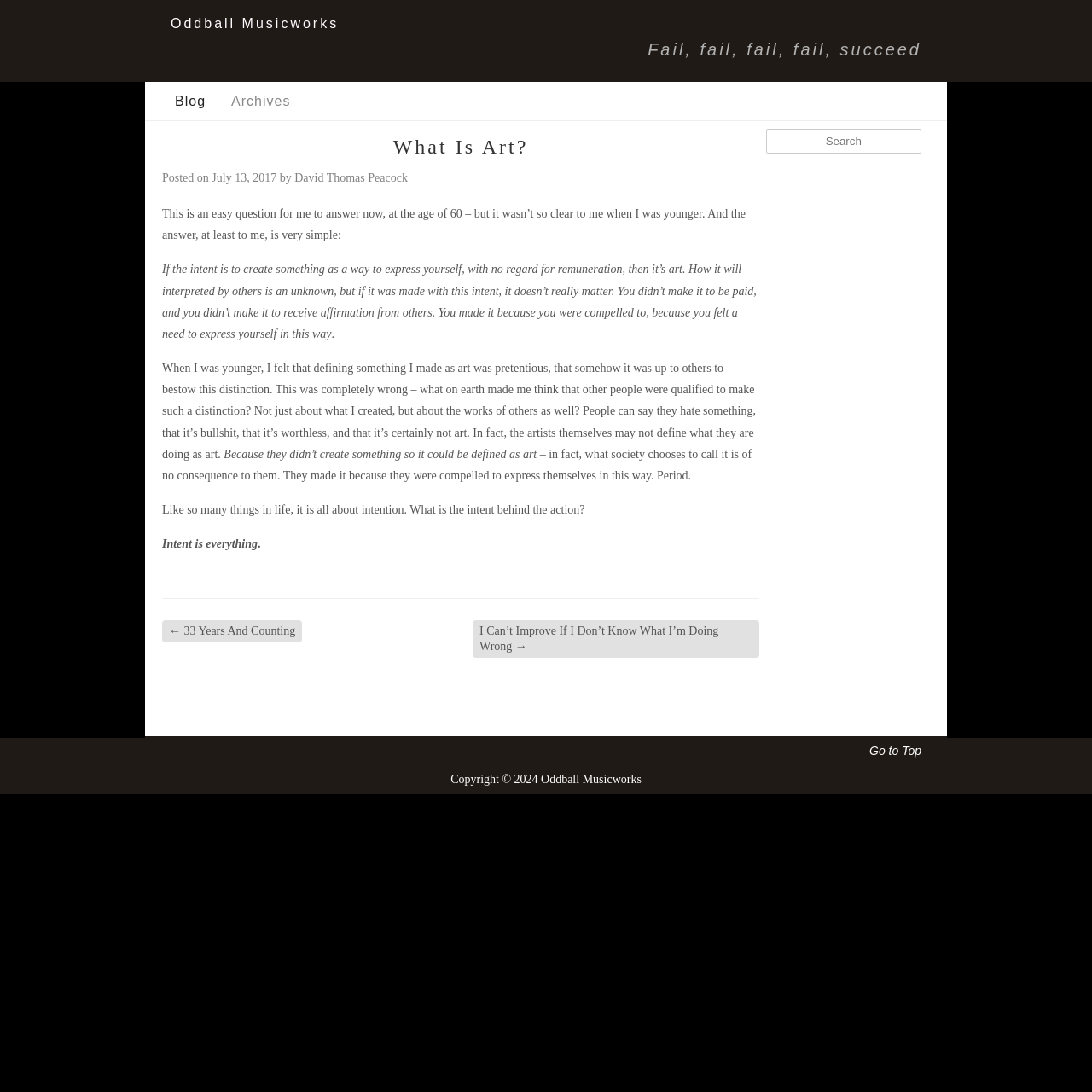Provide a thorough description of this webpage.

The webpage is about a blog post titled "What Is Art?" on the Oddball Musicworks website. At the top, there is a header section with a link to the website's homepage, "Oddball Musicworks", and a phrase "Fail, fail, fail, fail, succeed". Below the header, there are three links: "Blog", "Archives", and a search box with a placeholder text "Search".

The main content of the webpage is an article with a heading "What Is Art?" followed by a posting date "July 13, 2017" and the author's name "David Thomas Peacock". The article consists of several paragraphs discussing the definition of art, with the author sharing their personal perspective on what constitutes art. The text is divided into several sections, with the author exploring the idea that art is about self-expression, intention, and personal fulfillment, rather than external validation or financial gain.

At the bottom of the article, there are two links to other blog posts: "← 33 Years And Counting" and "I Can’t Improve If I Don’t Know What I’m Doing Wrong →". The footer section contains a link to "Go to Top" and a copyright notice "Copyright © 2024 Oddball Musicworks".